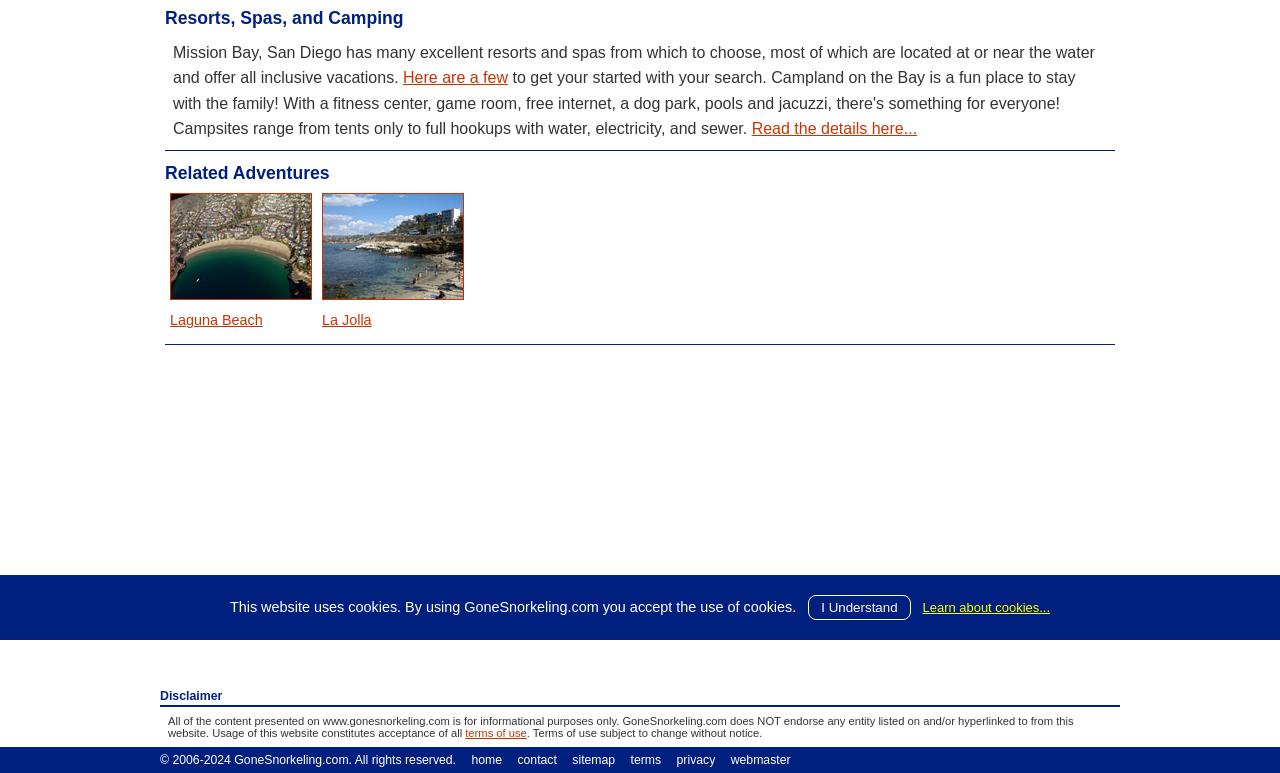Locate the UI element that matches the description Here are a few in the webpage screenshot. Return the bounding box coordinates in the format (top-left x, top-left y, bottom-right x, bottom-right y), with values ranging from 0 to 1.

[0.315, 0.09, 0.397, 0.112]